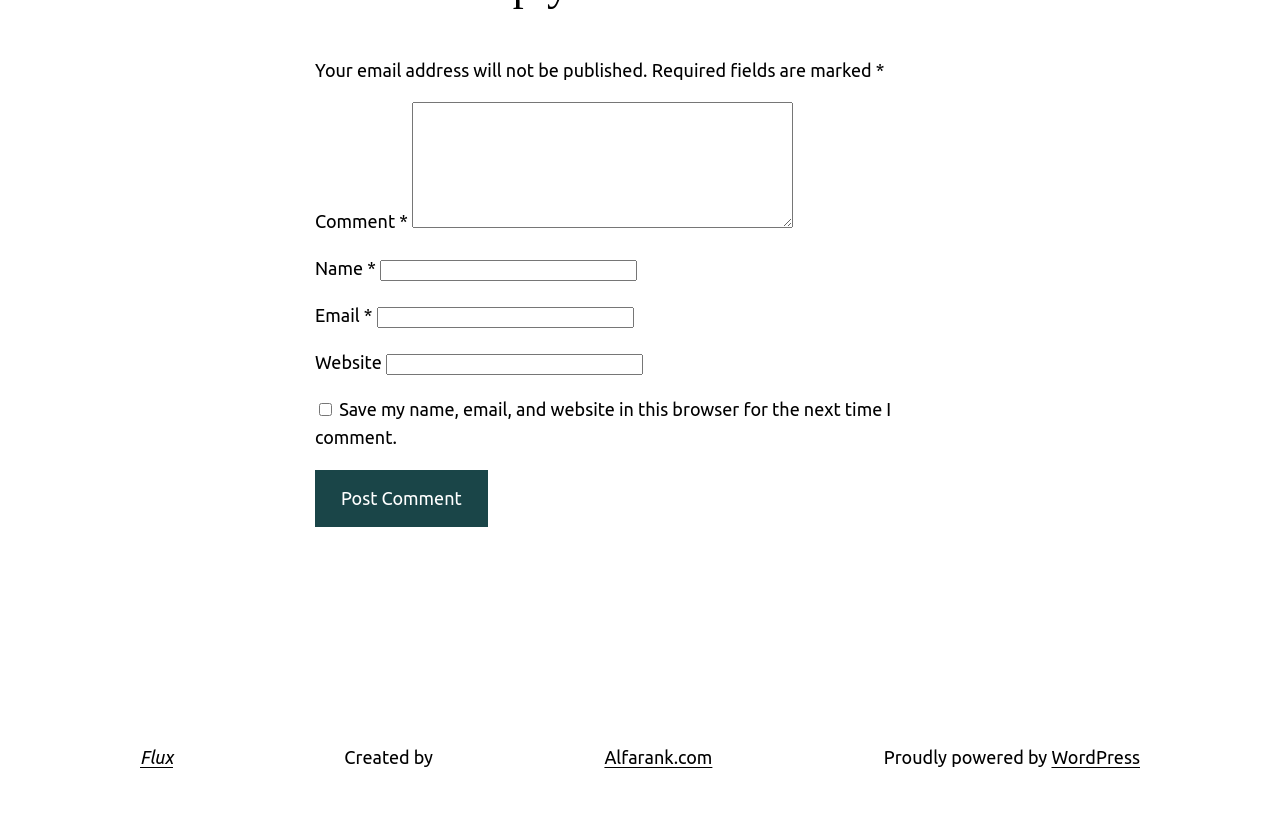How many links are in the footer?
Based on the visual details in the image, please answer the question thoroughly.

The footer of the webpage contains three links: 'Flux', 'Alfarank.com', and 'WordPress'. These links are located at the bottom of the page and are separated from the main content.